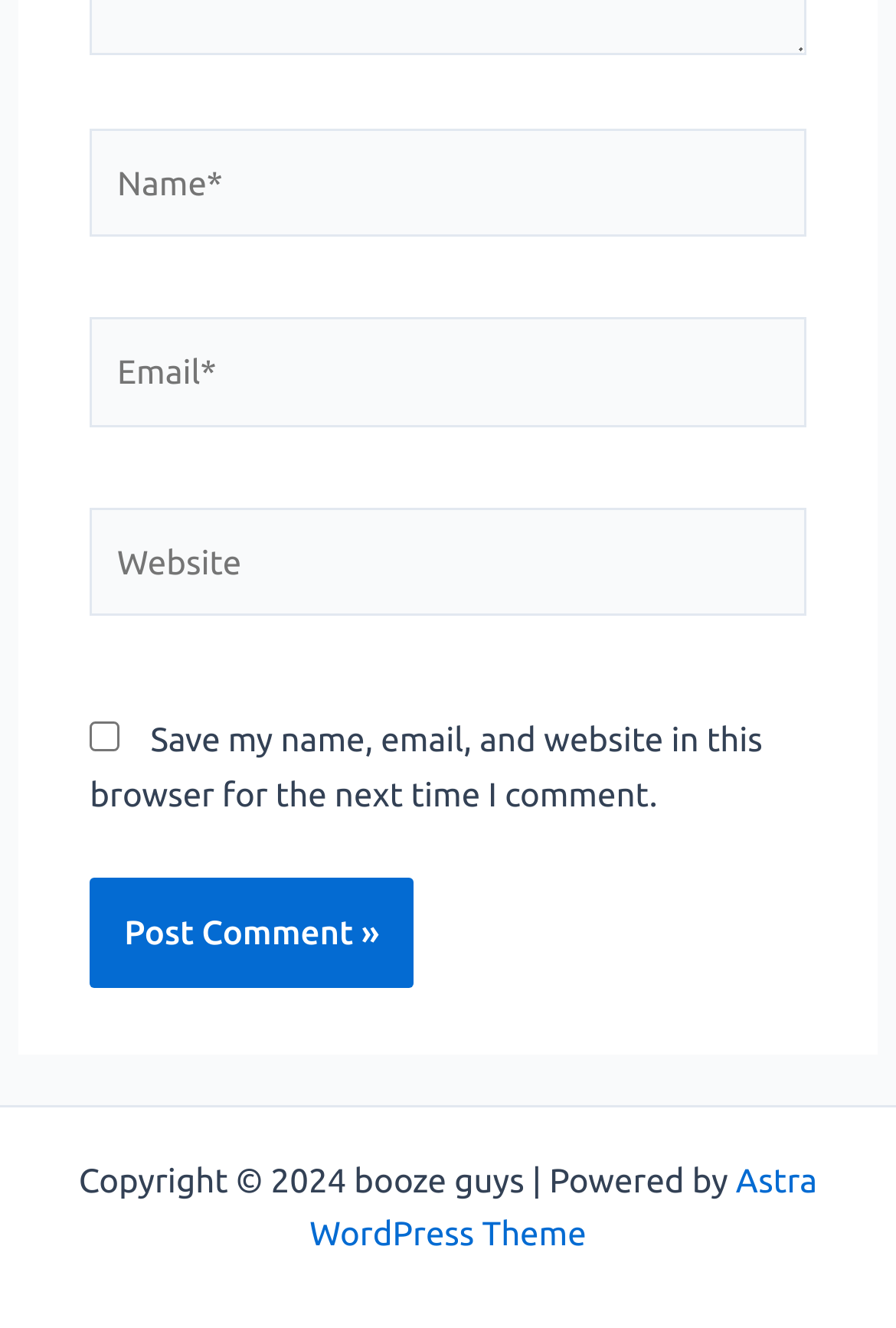Respond to the question below with a single word or phrase: What is the function of the checkbox?

Save comment info